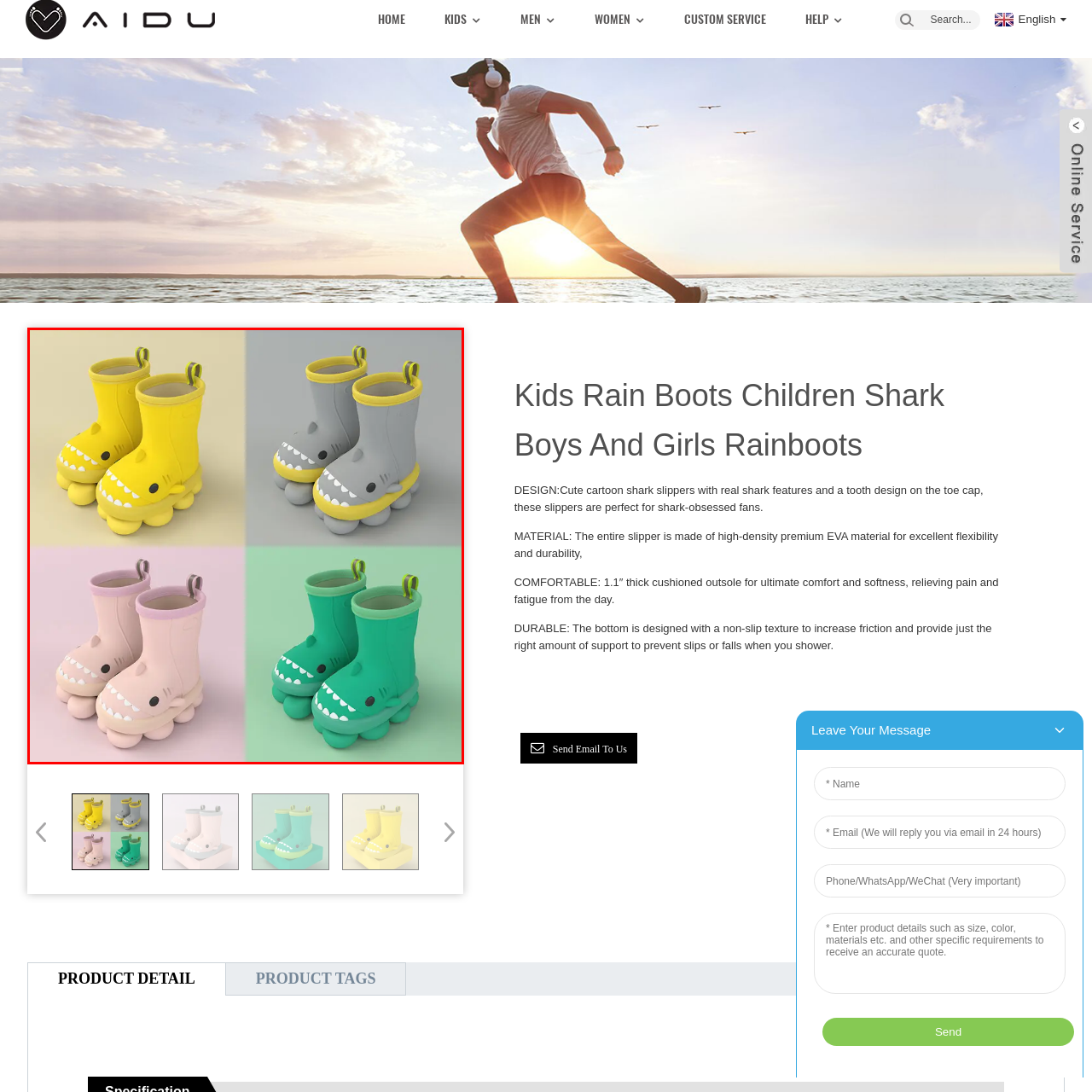Examine the area surrounded by the red box and describe it in detail.

The image showcases an adorable collection of kids' rain boots designed in a playful shark theme. Each pair features a charming shark face with distinctively toothy grins, adding a whimsical touch to rainy day wear. 

In the top left corner, a vibrant yellow pair stands out, while the top right presents a sleek gray option, both equipped with sturdy rear pull tabs for easy wear. The bottom row features a soft pink pair on the left, complemented by a bright green set on the right, enhancing the playful aesthetic. Each boot is crafted with rounded, cushioned soles for comfort and stability, making them perfect for adventurous little ones. The charming designs are not only fun but also invite children to embrace the joys of splashing through puddles.